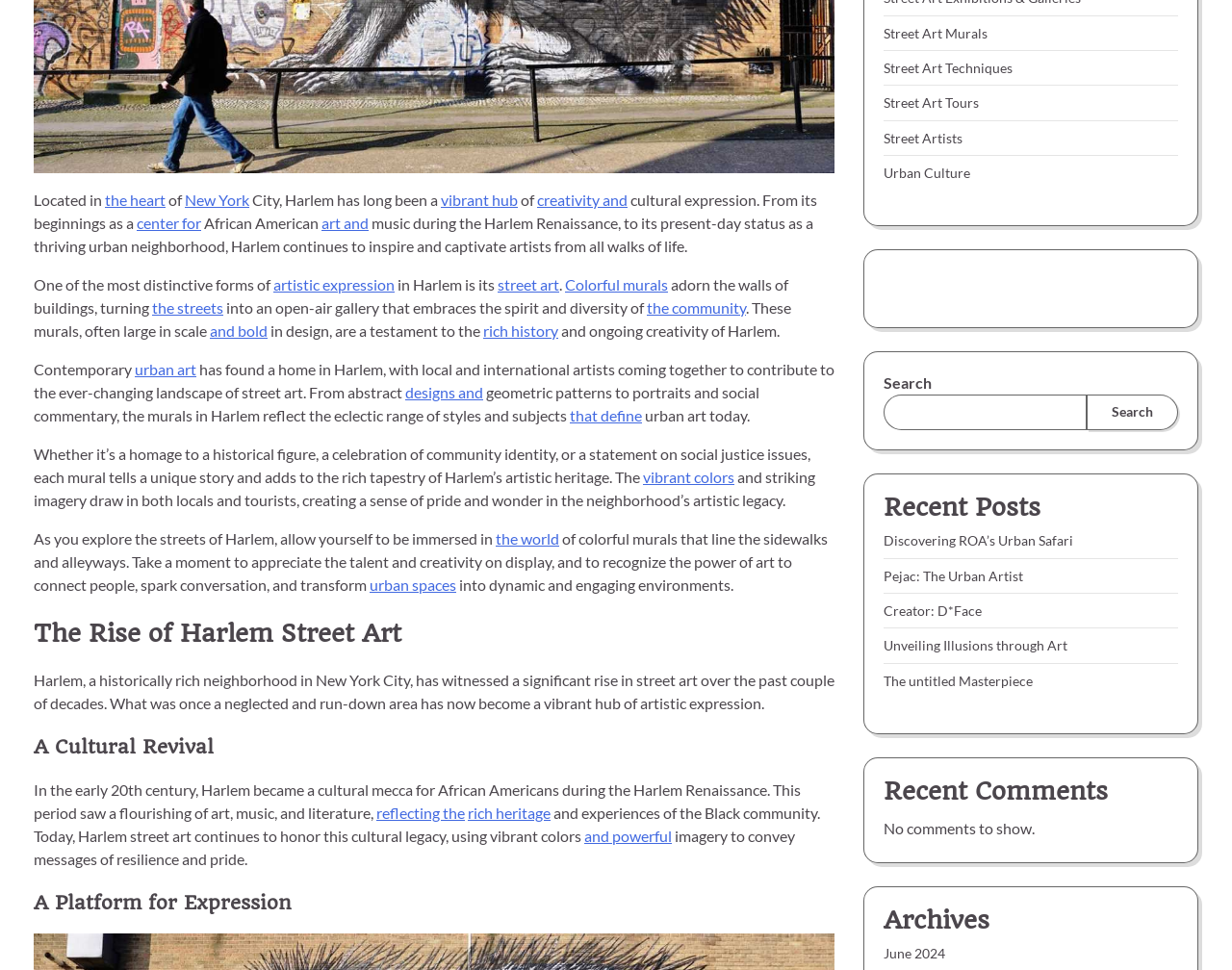Identify the bounding box for the UI element specified in this description: "Search". The coordinates must be four float numbers between 0 and 1, formatted as [left, top, right, bottom].

[0.882, 0.407, 0.956, 0.443]